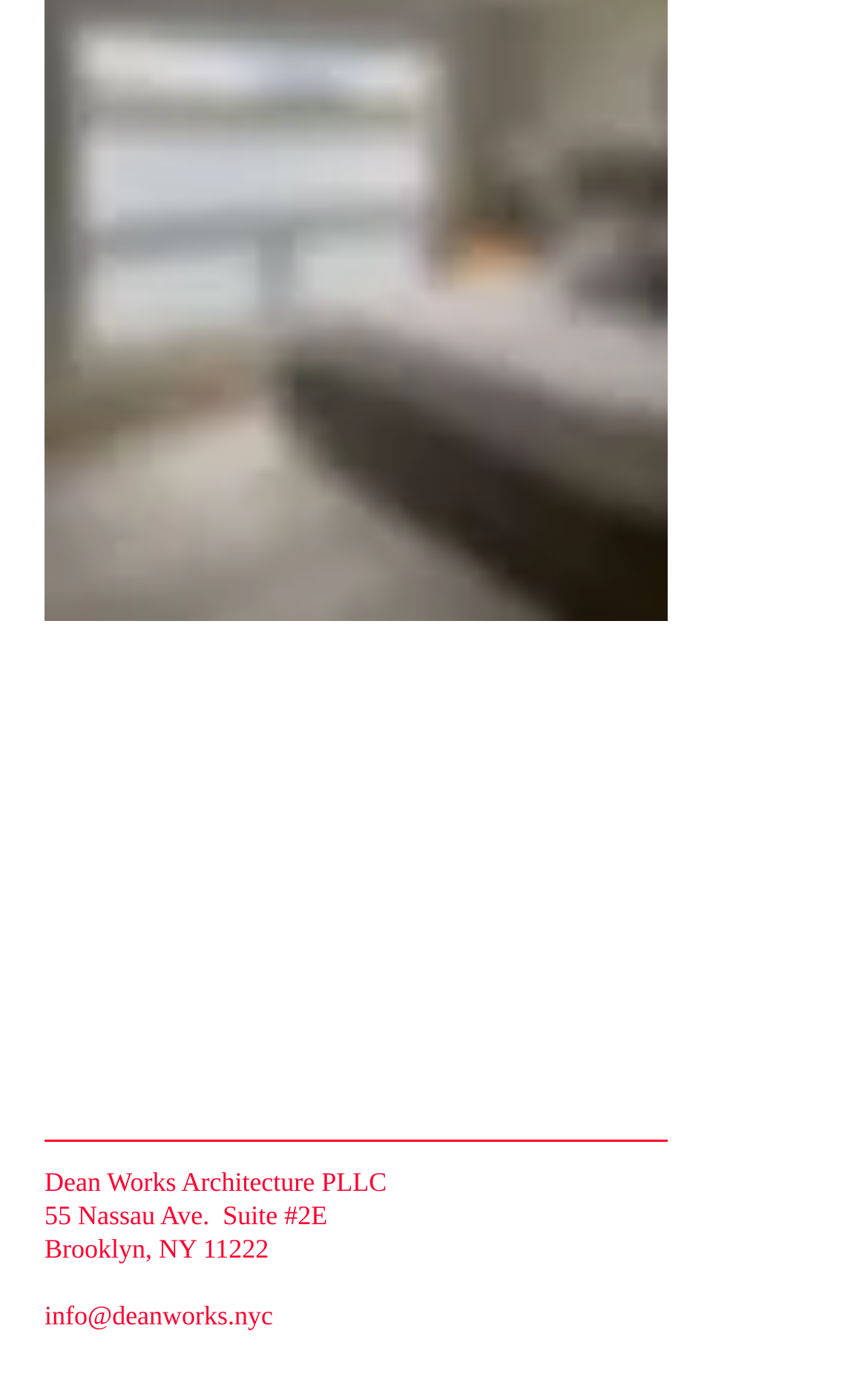Give the bounding box coordinates for the element described as: "info@deanworks.nyc".

[0.051, 0.942, 0.315, 0.965]